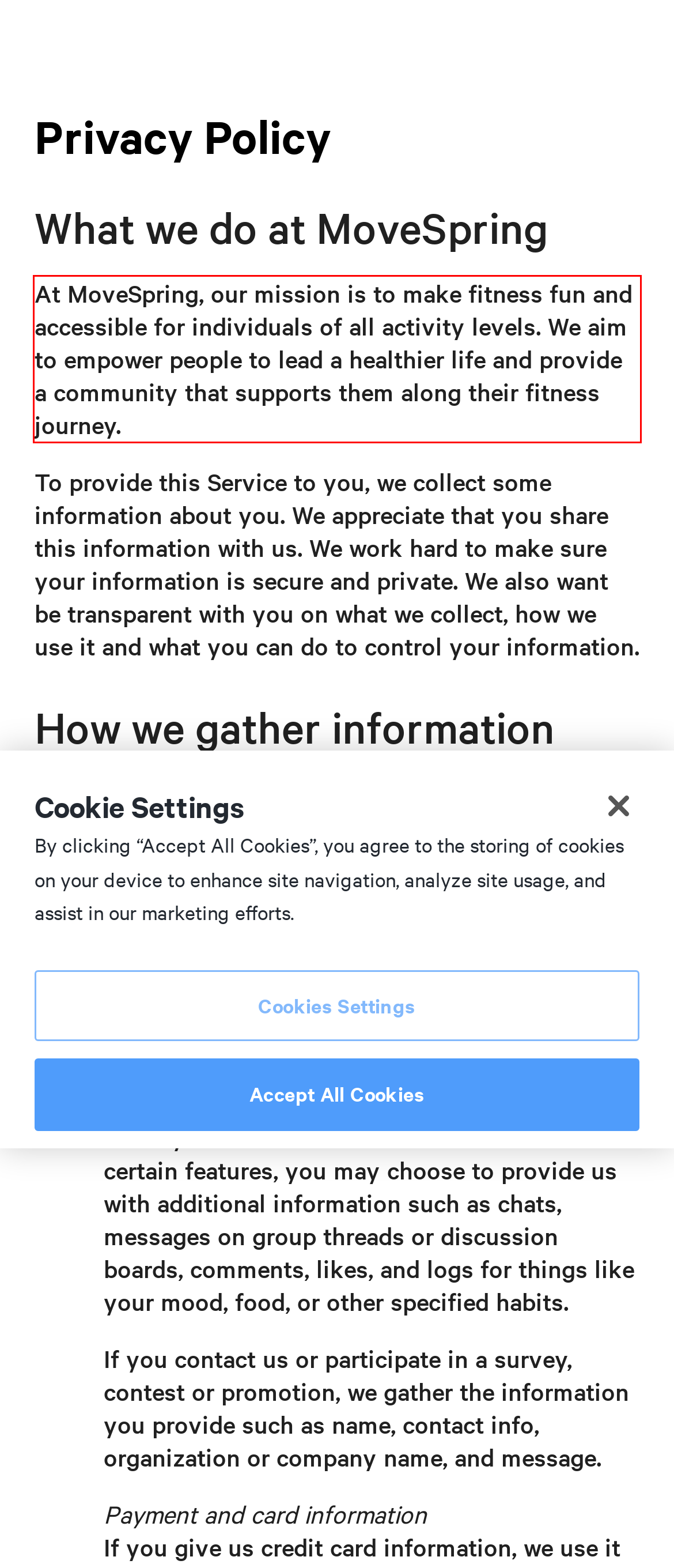Using the provided webpage screenshot, identify and read the text within the red rectangle bounding box.

At MoveSpring, our mission is to make fitness fun and accessible for individuals of all activity levels. We aim to empower people to lead a healthier life and provide a community that supports them along their fitness journey.